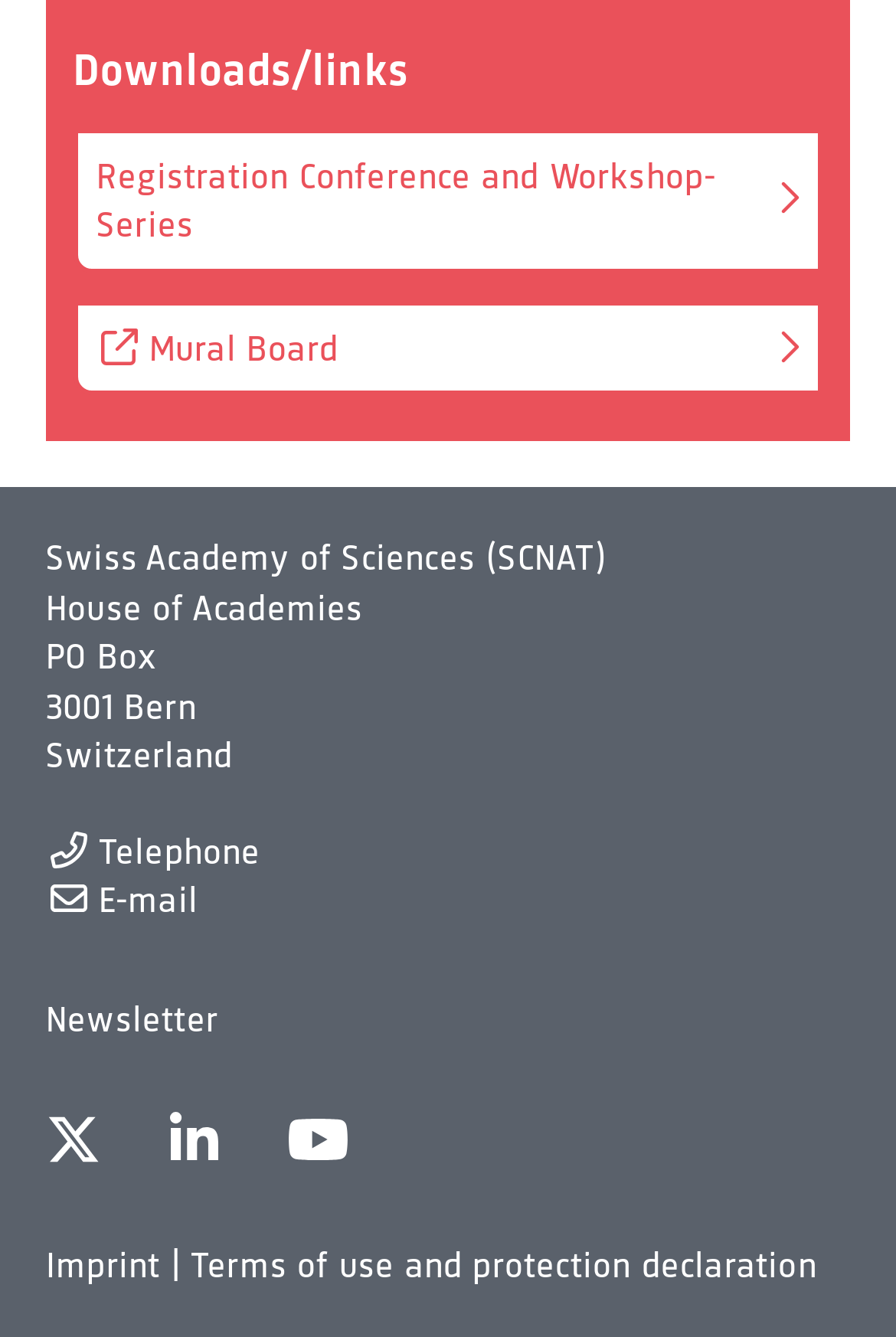Can you provide the bounding box coordinates for the element that should be clicked to implement the instruction: "Send an E-mail"?

[0.051, 0.655, 0.221, 0.692]